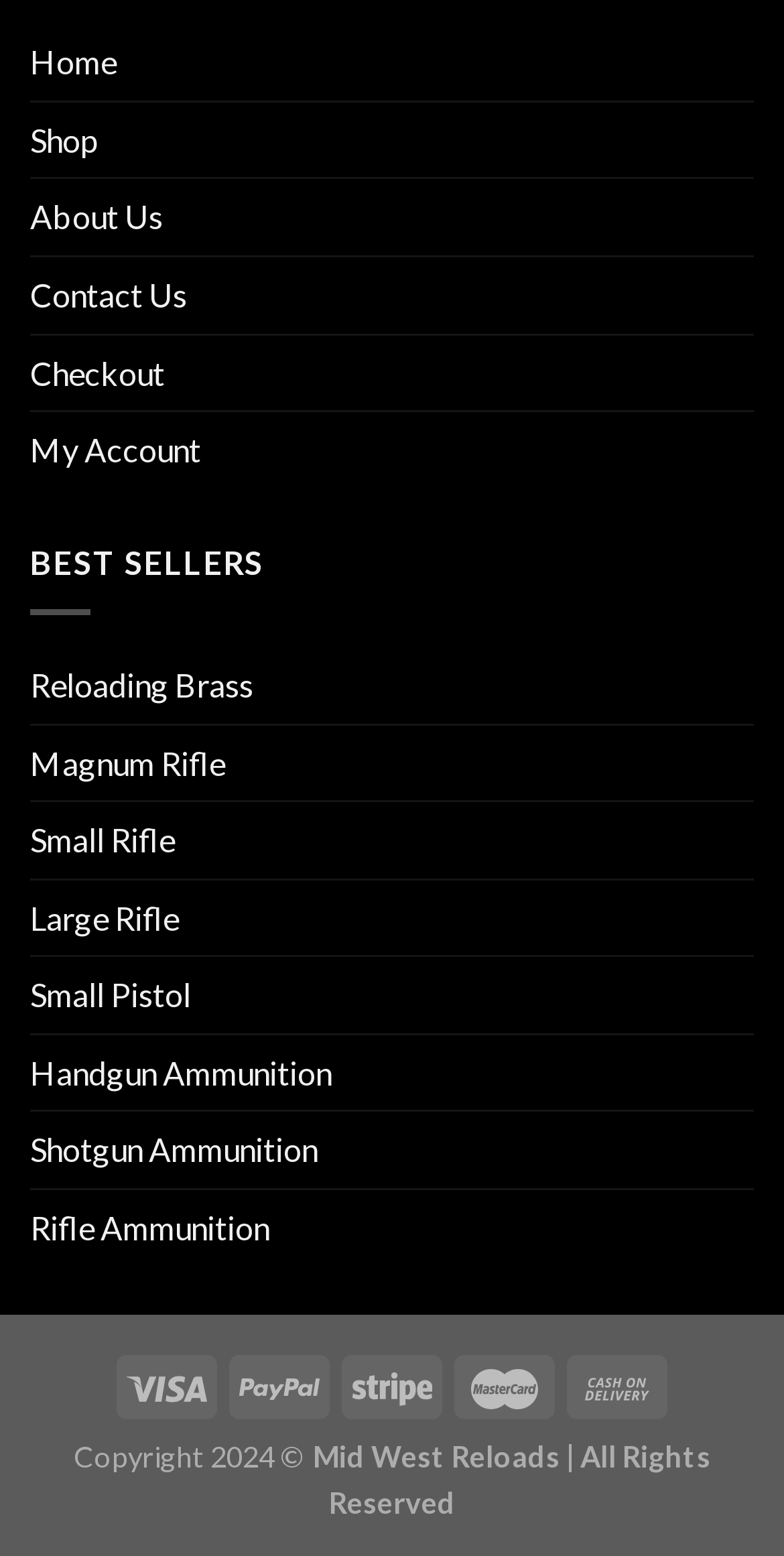How many images are at the bottom?
Examine the image closely and answer the question with as much detail as possible.

I counted the number of images at the bottom of the webpage, which are five in total, arranged horizontally.